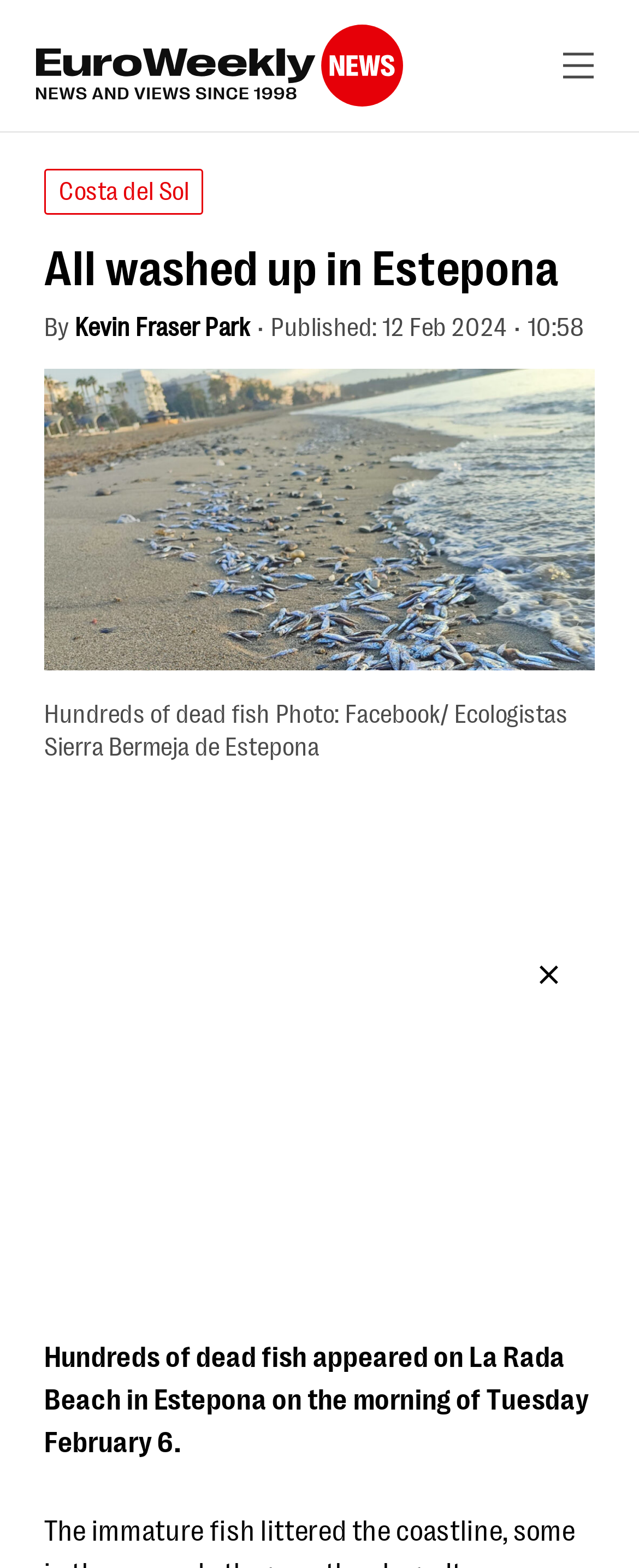What is the name of the publication?
Please provide a single word or phrase based on the screenshot.

Euro Weekly News